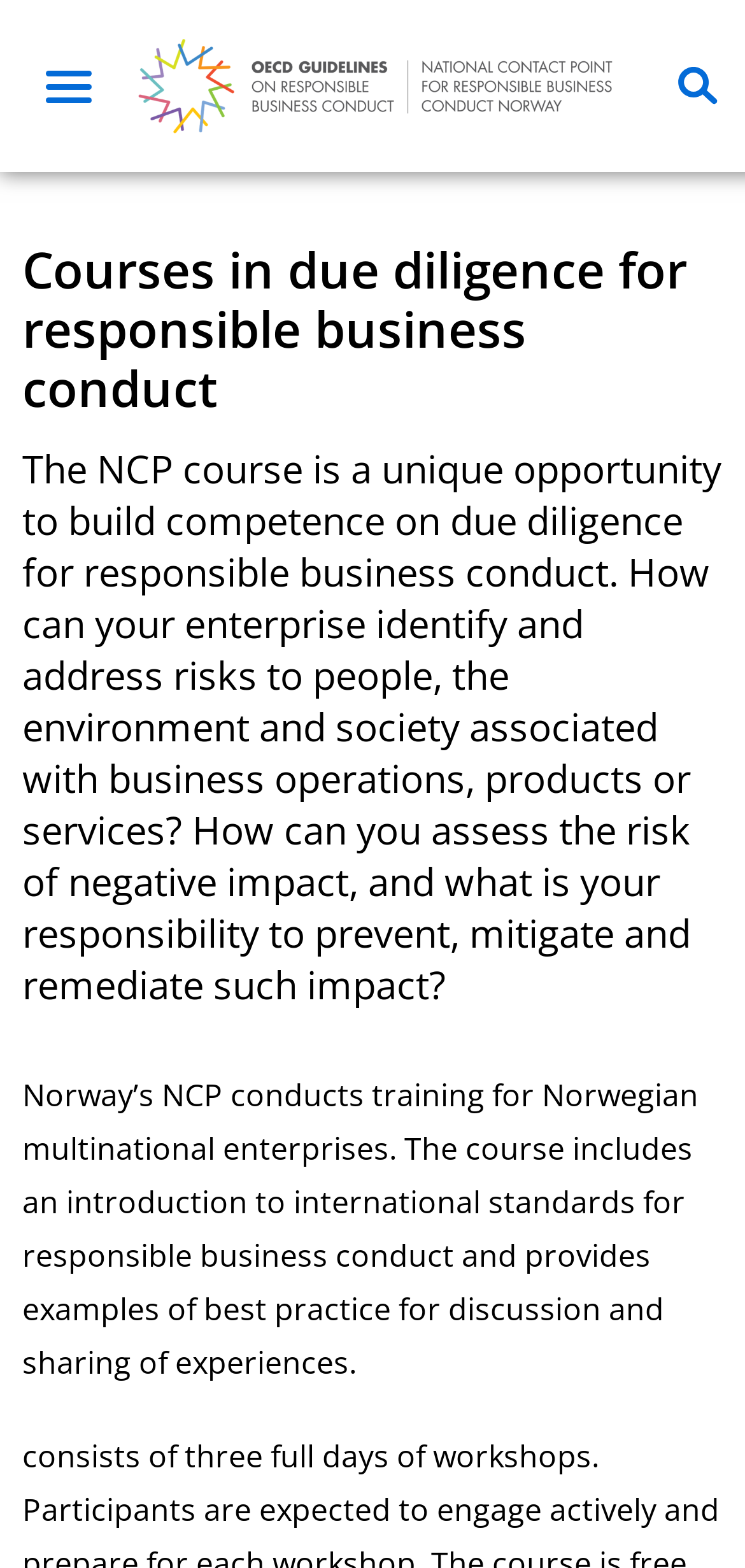Please give a succinct answer to the question in one word or phrase:
What is the topic of discussion in the course?

Risks to people, environment, and society